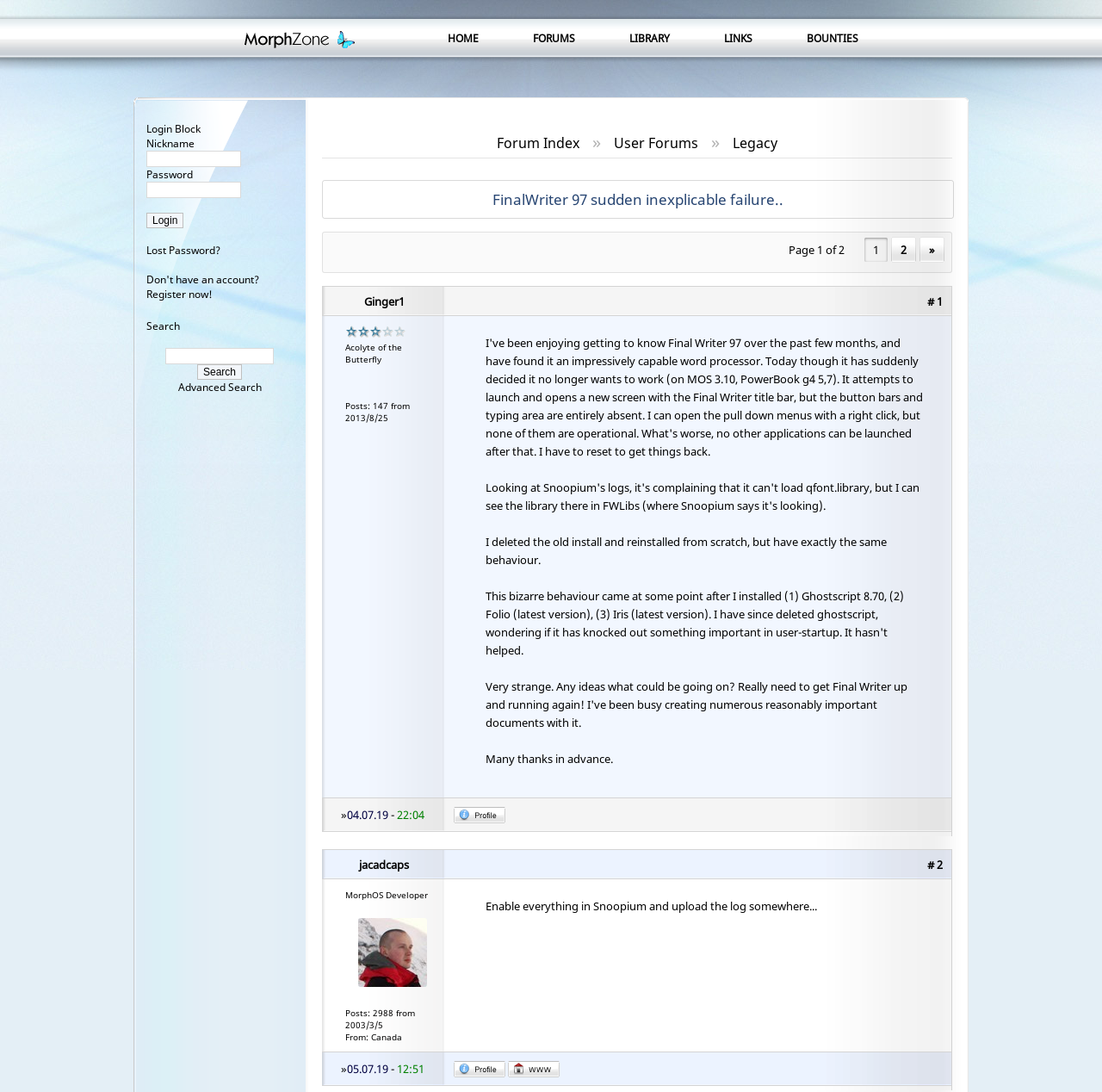Who is the author of the first post?
Refer to the image and give a detailed answer to the query.

I looked at the first post and found the author's name 'Ginger1' next to the post content. This is the author of the first post.